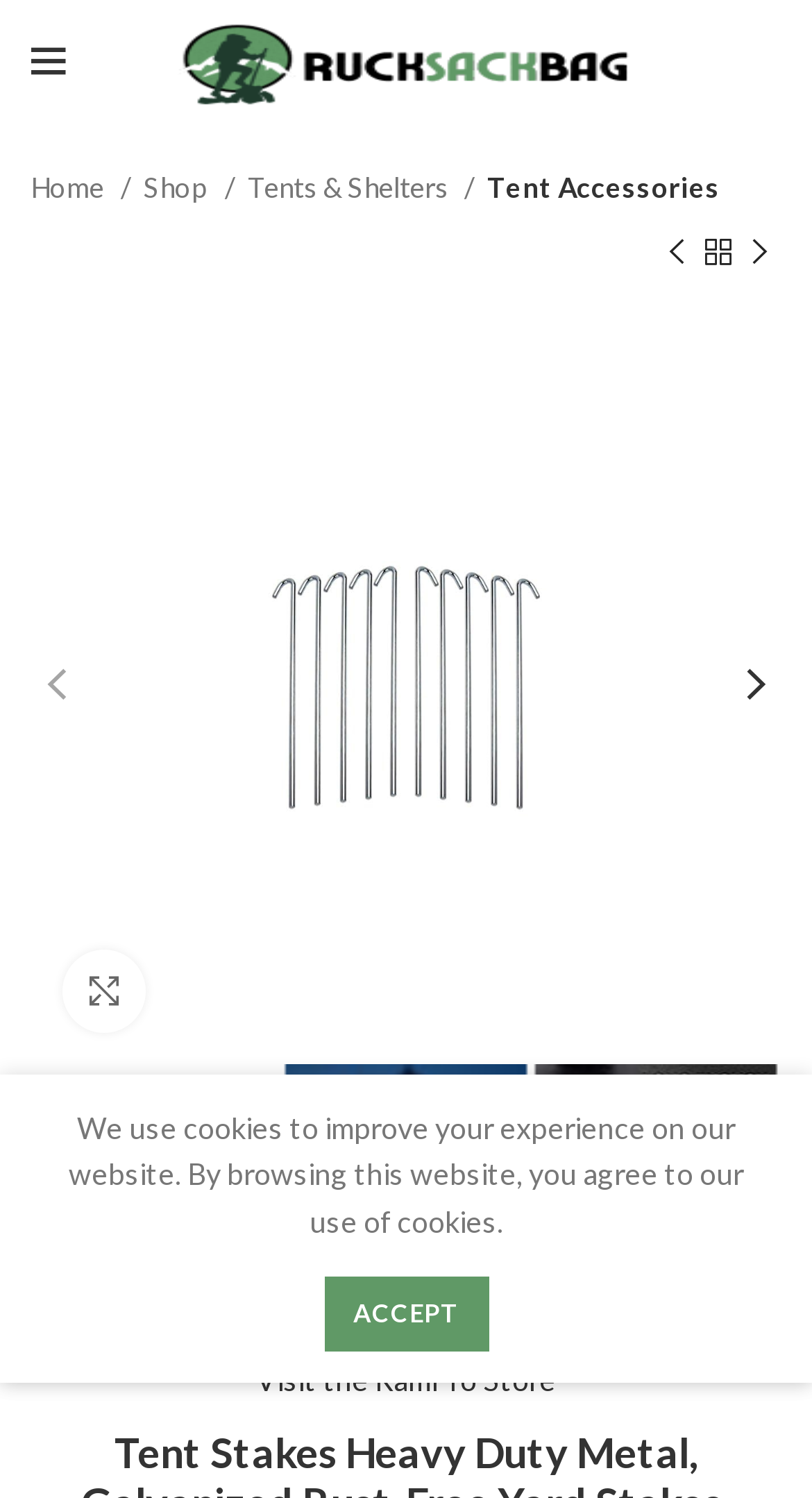Return the bounding box coordinates of the UI element that corresponds to this description: "Tents & Shelters". The coordinates must be given as four float numbers in the range of 0 and 1, [left, top, right, bottom].

[0.305, 0.111, 0.585, 0.141]